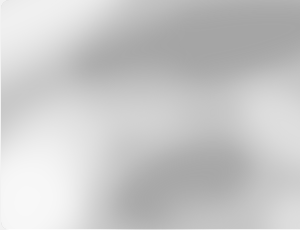What are the dimensions of the Razer Anzu Smart Glasses?
Provide a detailed and well-explained answer to the question.

The dimensions of the Razer Anzu Smart Glasses can be found in the caption, which states that they have dimensions of 7 x 4.2 x 4.7 inches.